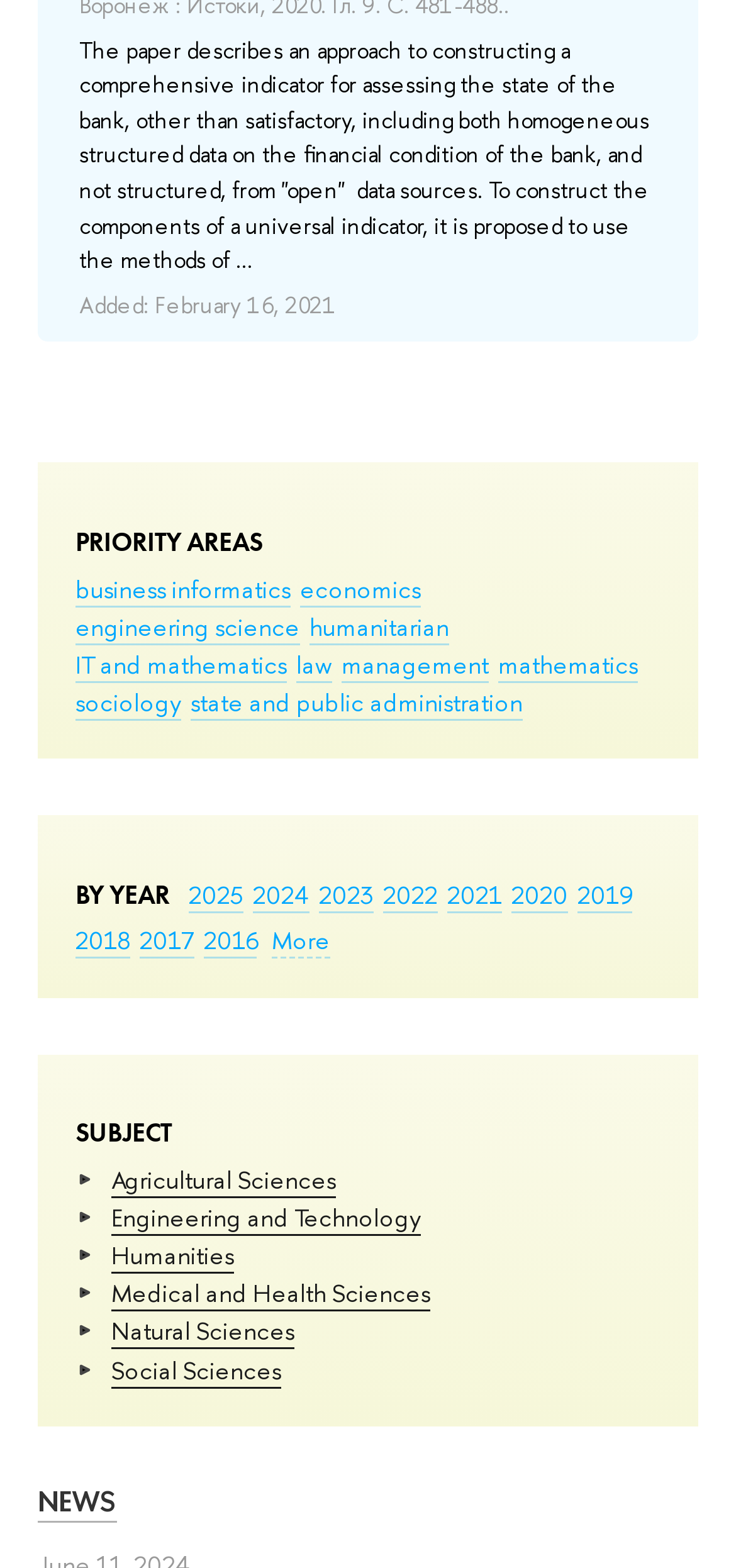Please respond to the question using a single word or phrase:
What is the date when the paper was added?

February 16, 2021